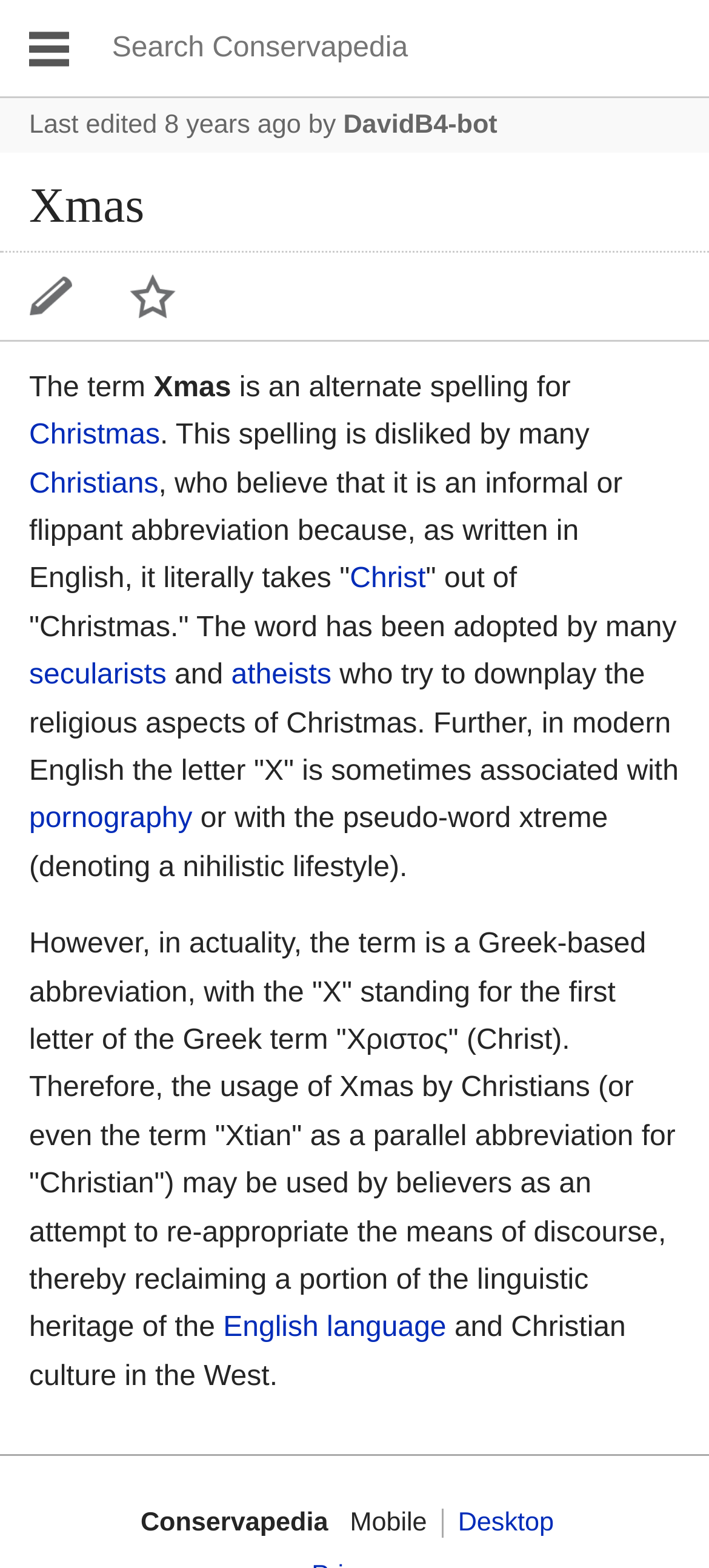Using the provided element description "Last edited 8 years ago", determine the bounding box coordinates of the UI element.

[0.041, 0.07, 0.425, 0.089]